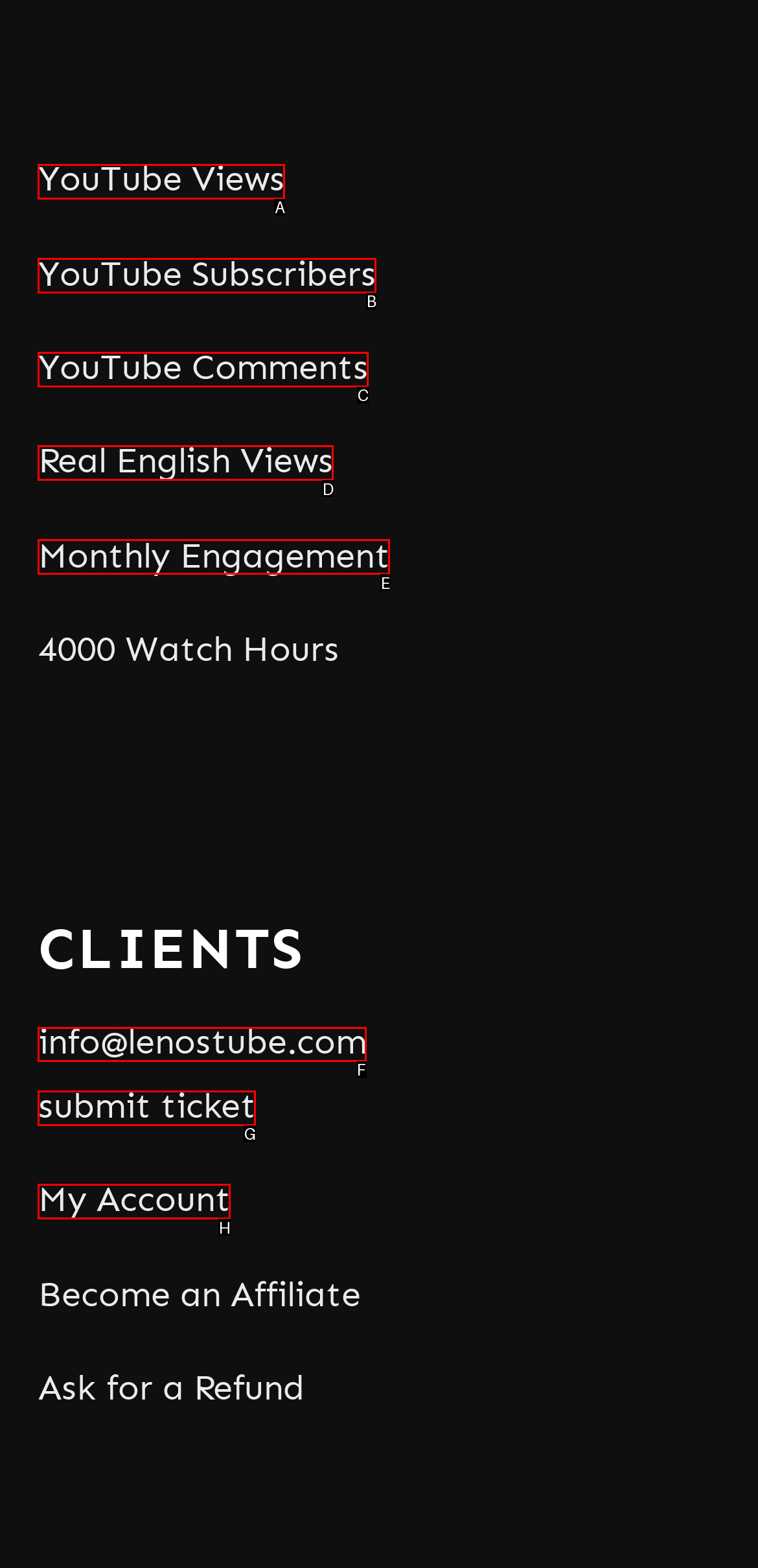Point out the HTML element I should click to achieve the following: Contact us Reply with the letter of the selected element.

F